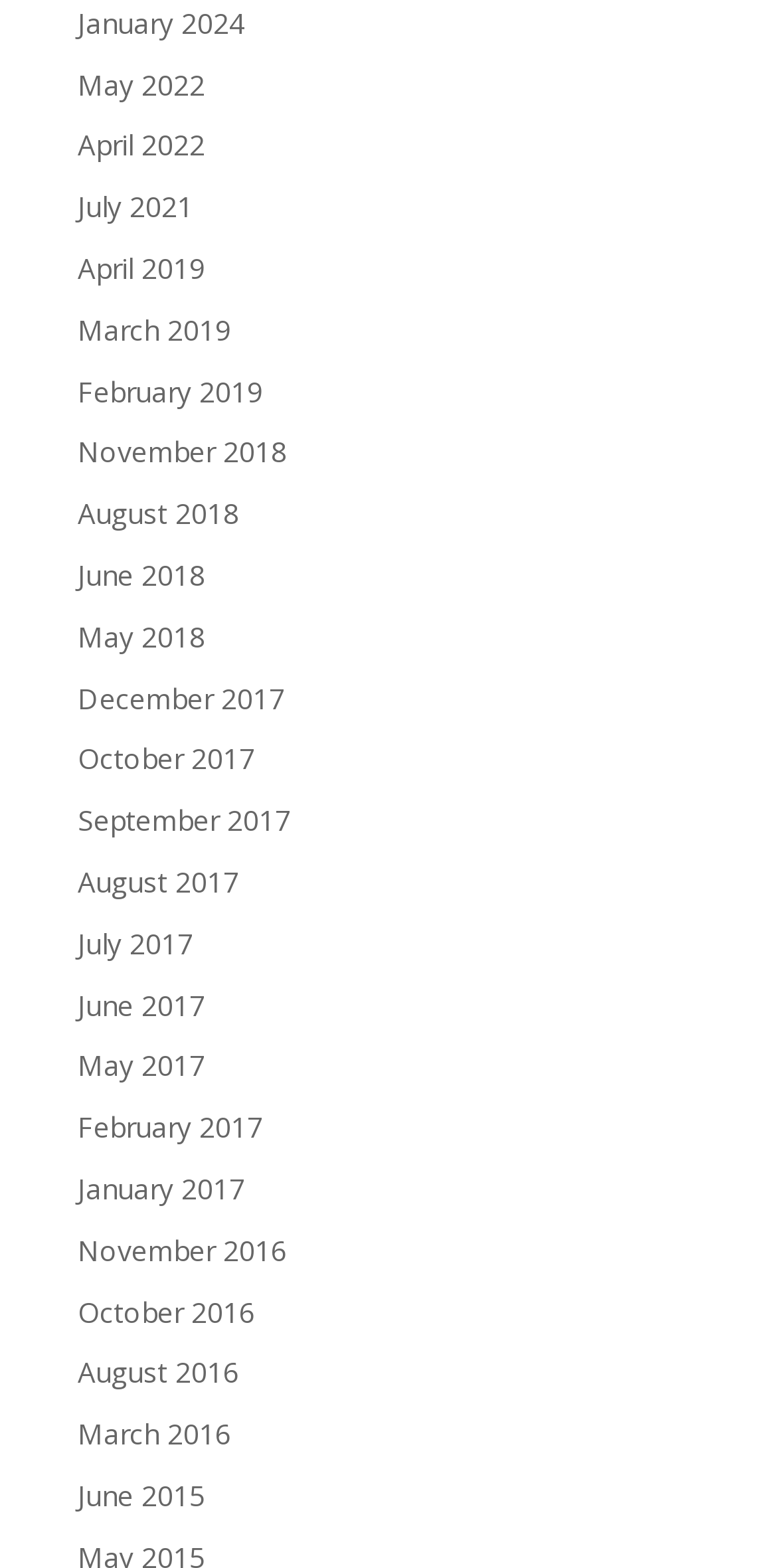Find the bounding box coordinates for the UI element whose description is: "August 2017". The coordinates should be four float numbers between 0 and 1, in the format [left, top, right, bottom].

[0.1, 0.55, 0.308, 0.574]